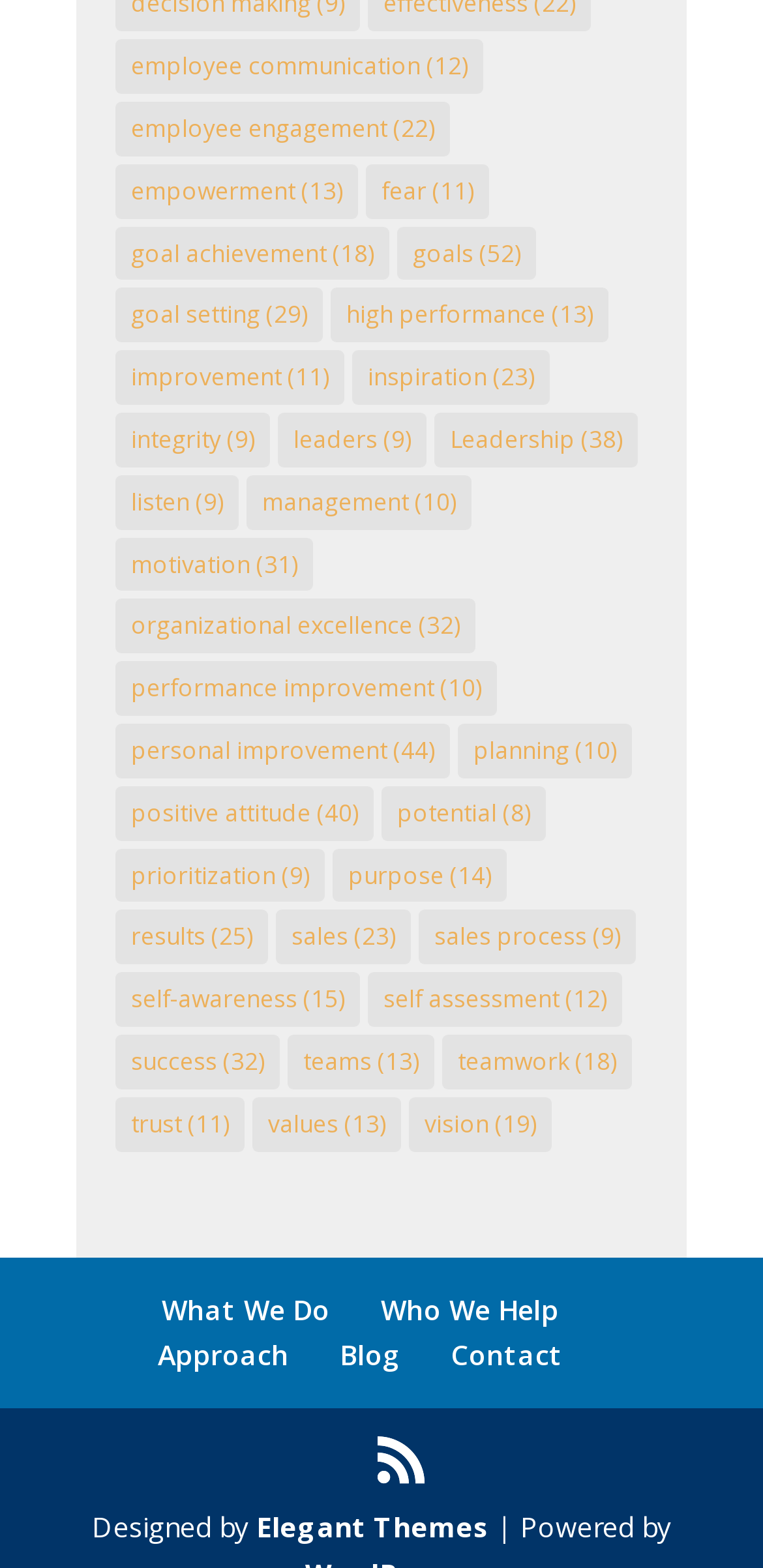Is there a section for contacting the website owner?
Please ensure your answer is as detailed and informative as possible.

There is a link labeled 'Contact' at the bottom of the webpage, which suggests that it is possible to contact the website owner or administrator through this link.